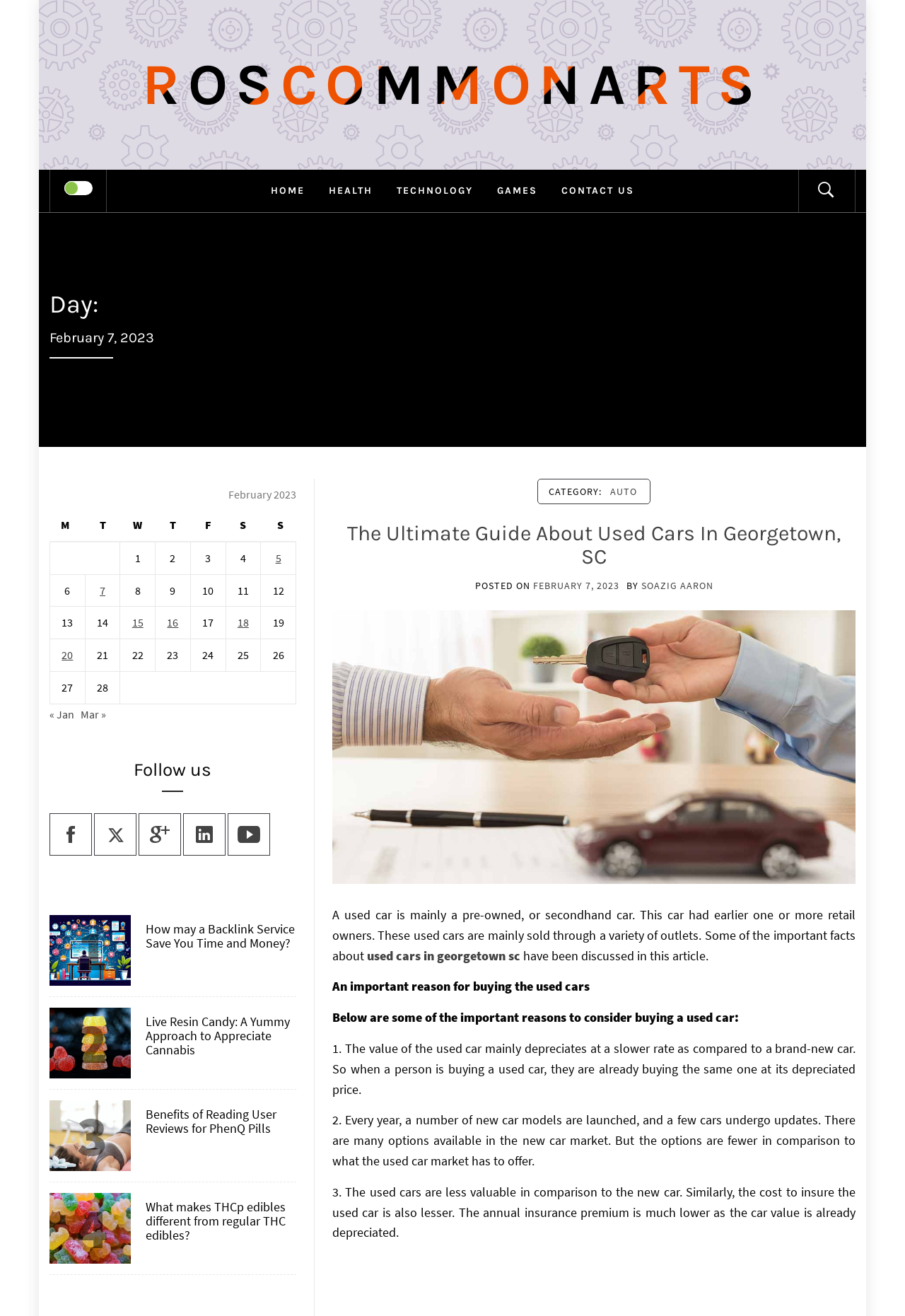Based on the image, please elaborate on the answer to the following question:
What is the date of the article?

The date of the article can be found in the header section of the webpage, where it says 'Day: February 7, 2023'.